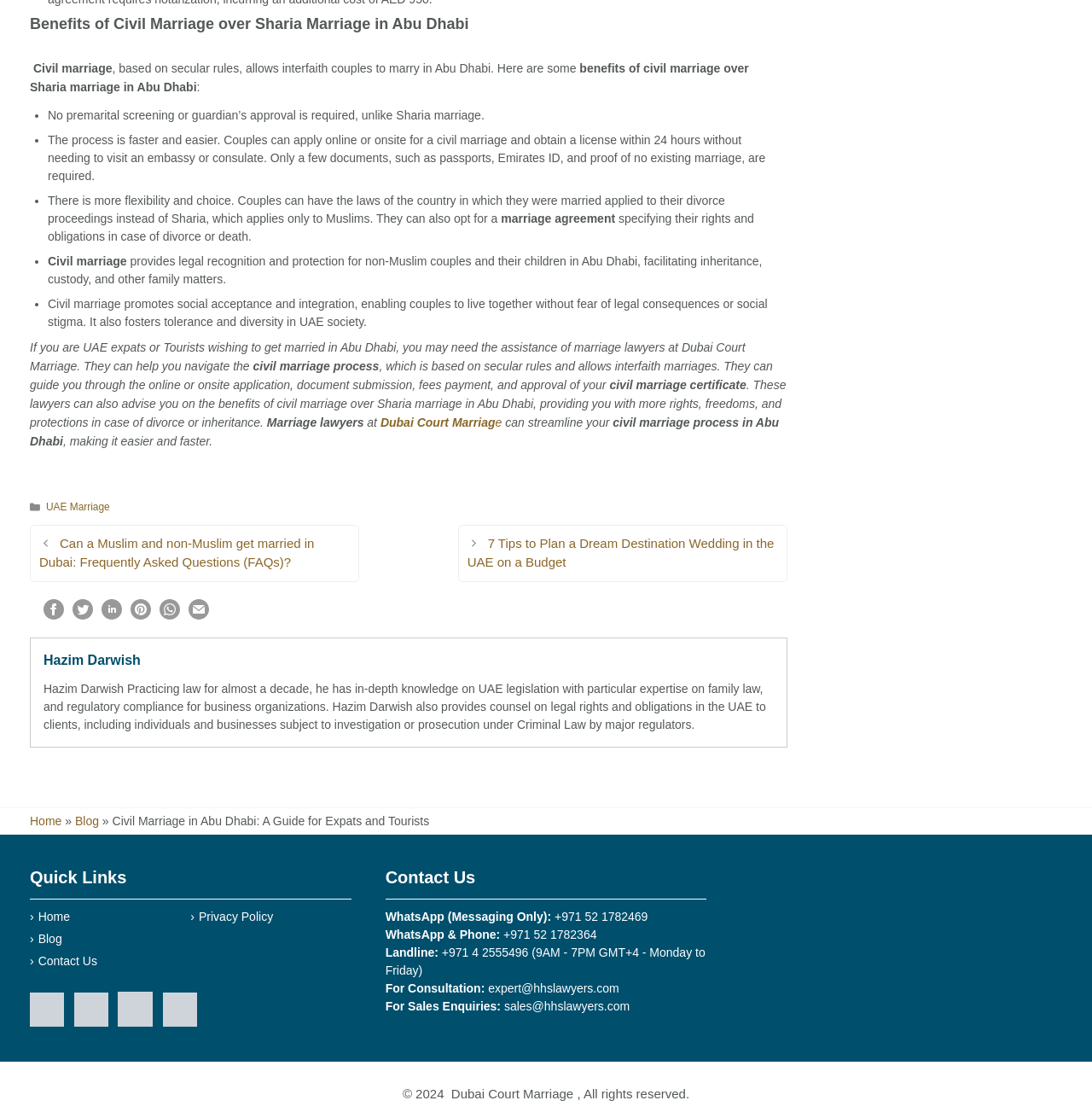Please determine the bounding box coordinates for the UI element described here. Use the format (top-left x, top-left y, bottom-right x, bottom-right y) with values bounded between 0 and 1: Feb 2000

None